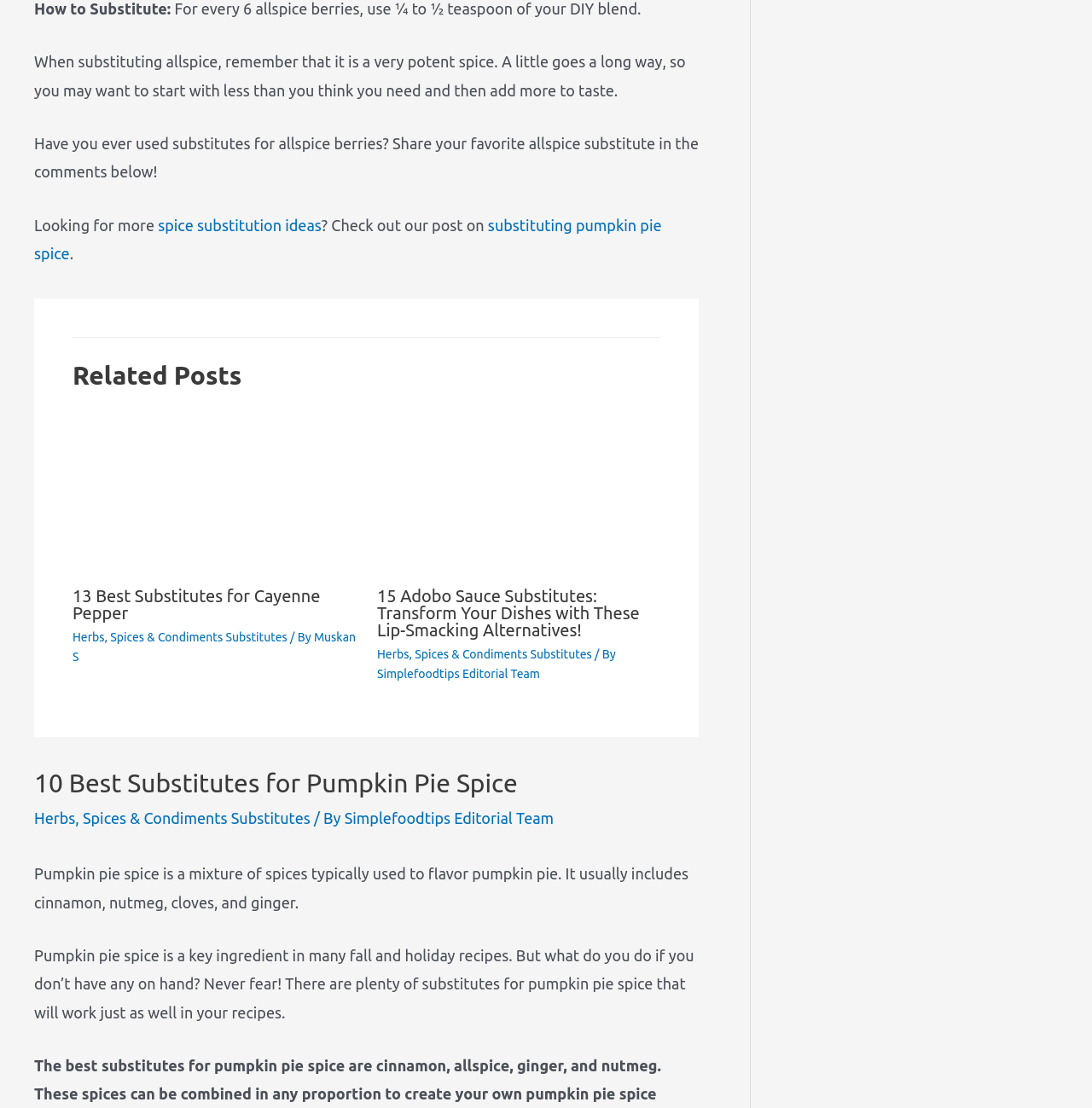Please identify the bounding box coordinates of the area I need to click to accomplish the following instruction: "Click the 'Request Info' button".

None